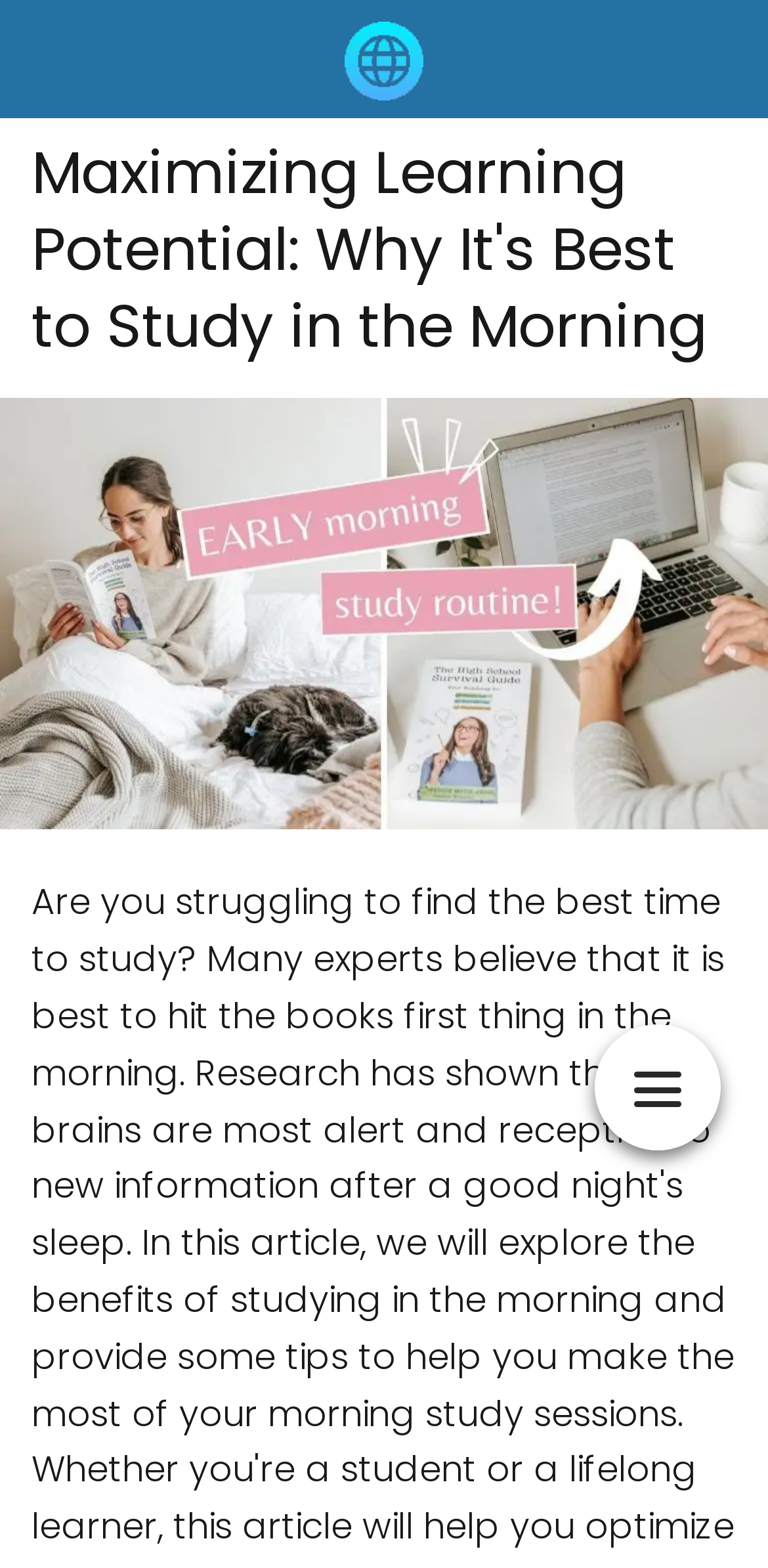Locate the bounding box of the UI element with the following description: "December 2019".

None